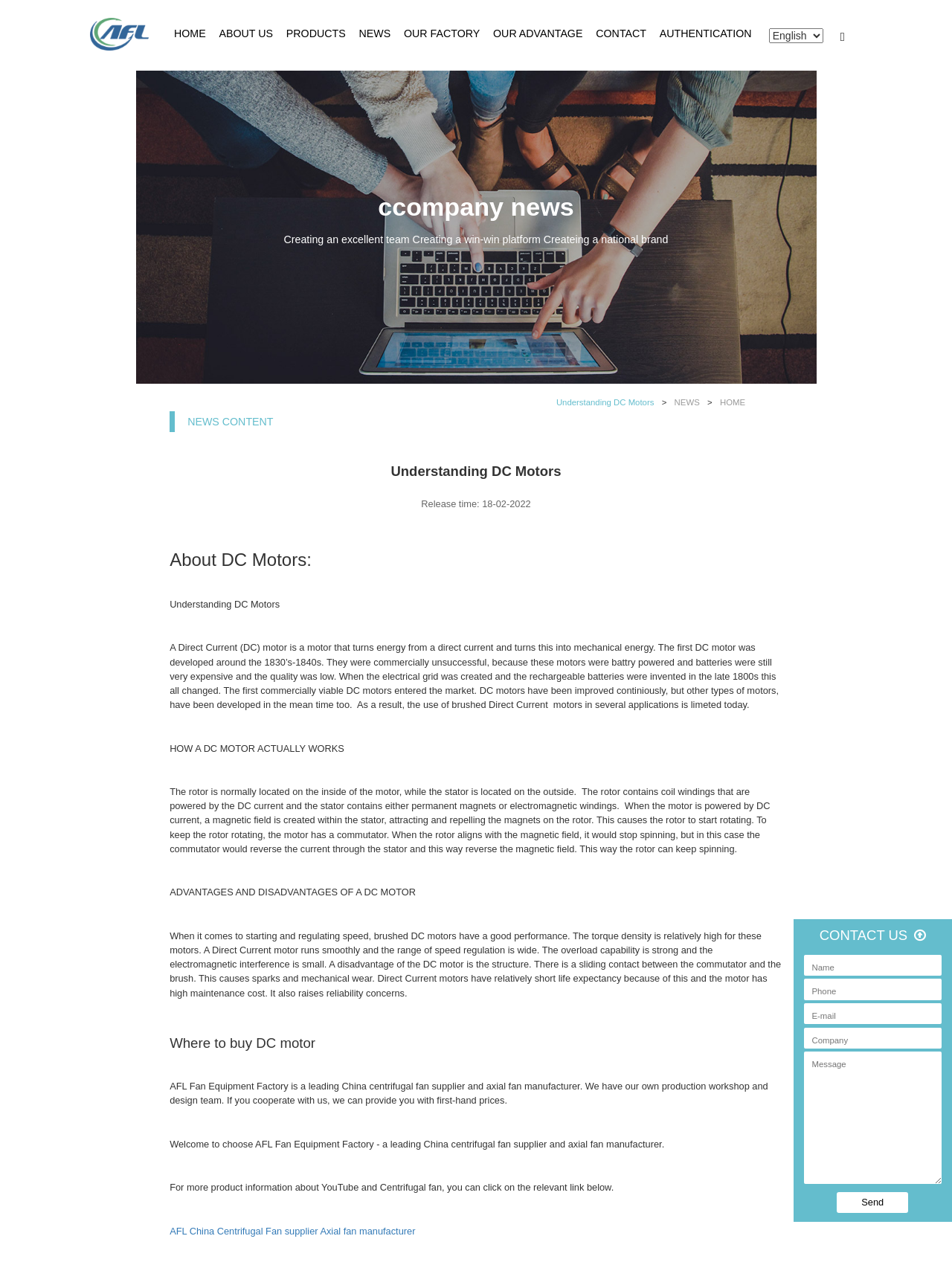Locate the bounding box of the user interface element based on this description: "PRODUCTS".

[0.301, 0.022, 0.363, 0.031]